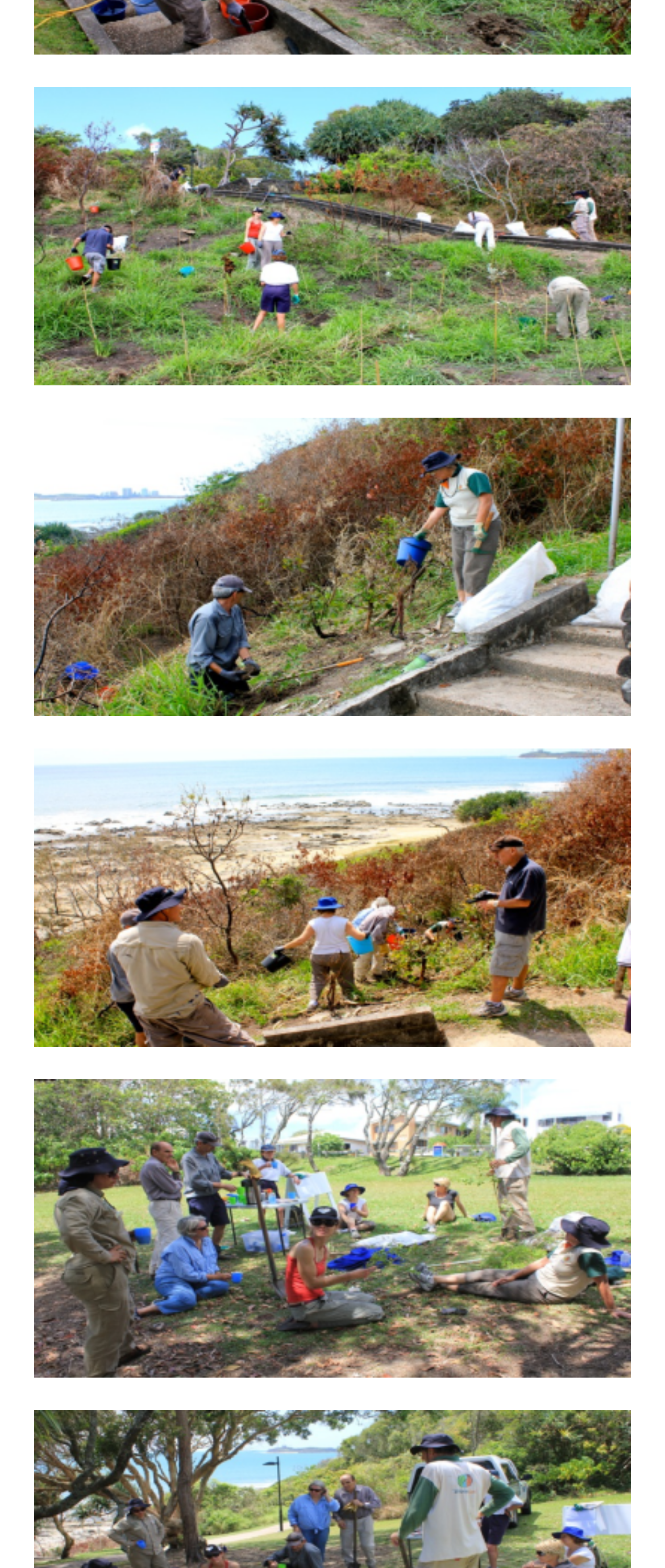Do all links have an associated image?
Answer the question using a single word or phrase, according to the image.

Yes